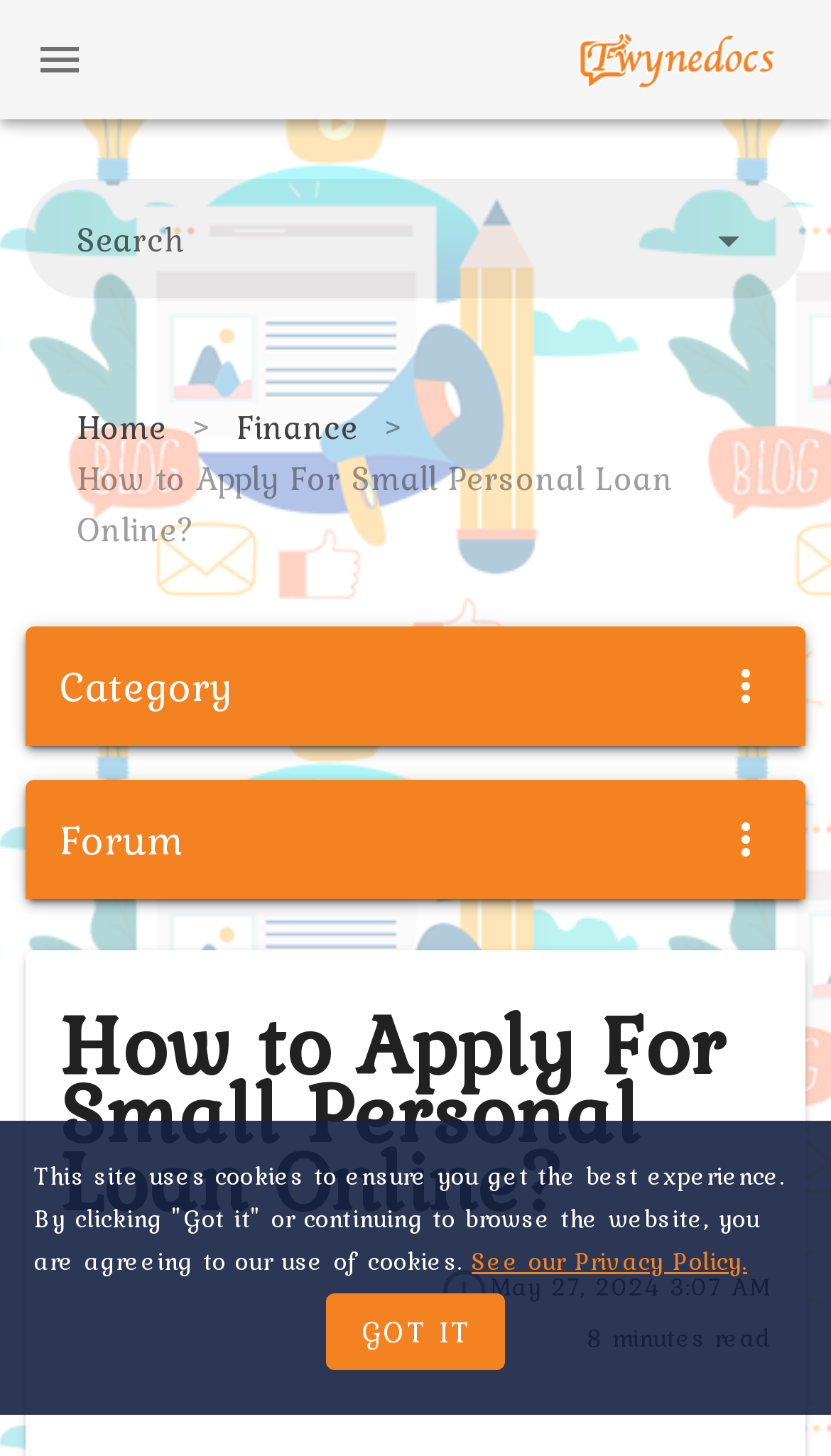What is the function of the button with a '>' symbol?
Answer the question using a single word or phrase, according to the image.

Navigation